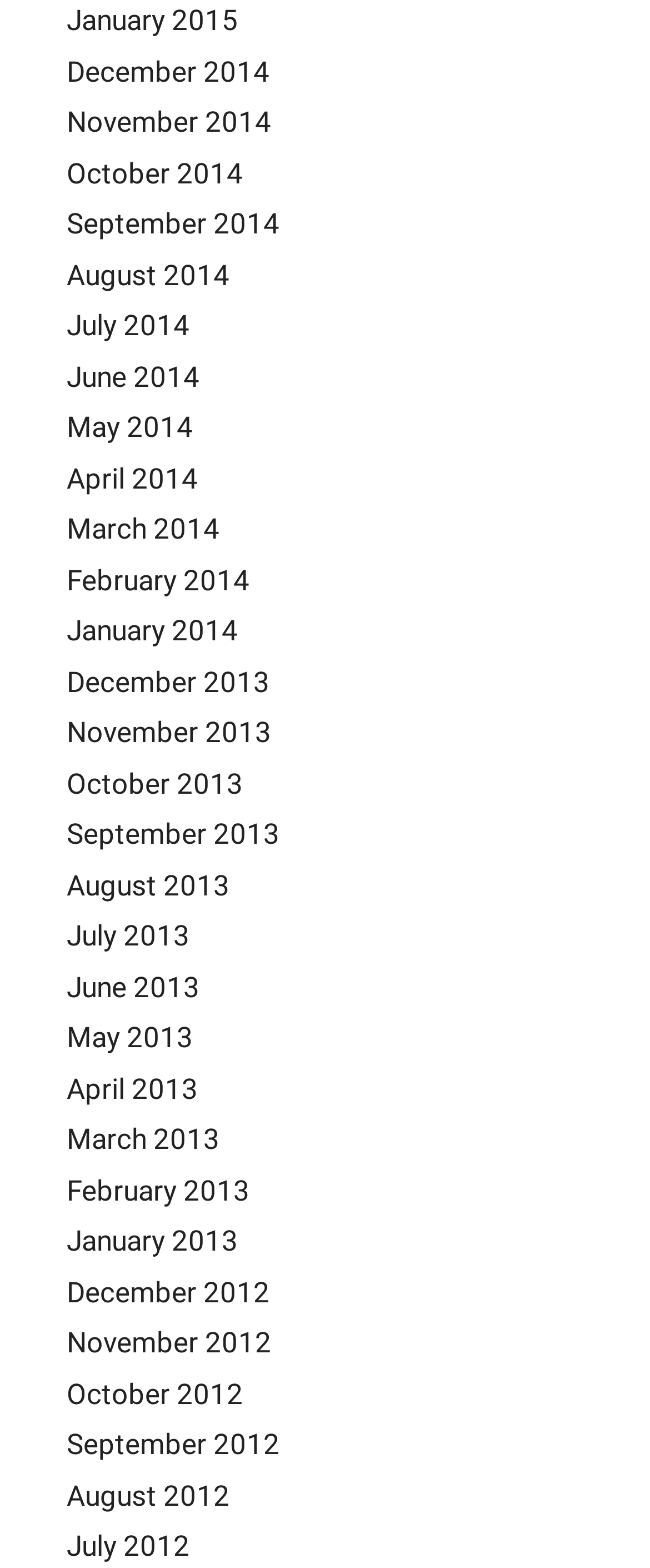Can you find the bounding box coordinates for the UI element given this description: "June 2013"? Provide the coordinates as four float numbers between 0 and 1: [left, top, right, bottom].

[0.103, 0.618, 0.308, 0.64]